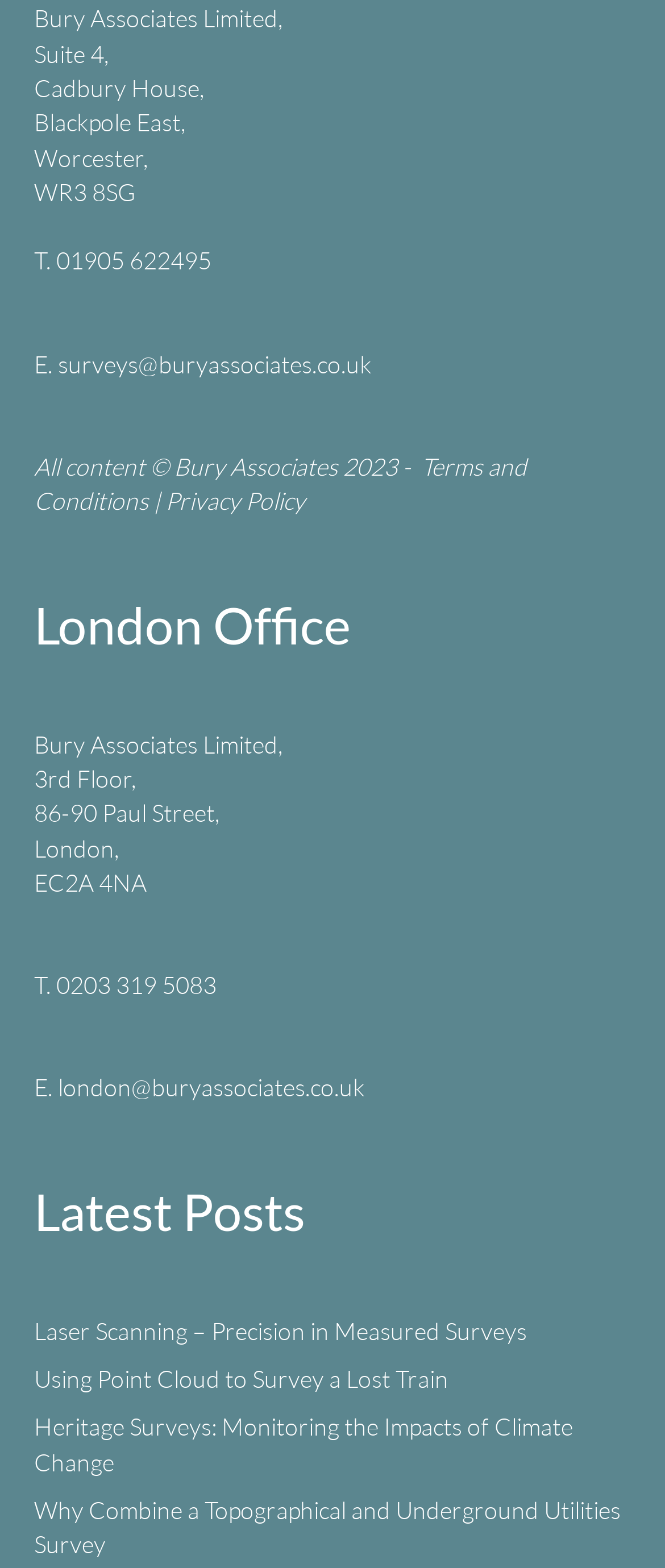Determine the bounding box of the UI component based on this description: "Terms and Conditions". The bounding box coordinates should be four float values between 0 and 1, i.e., [left, top, right, bottom].

[0.051, 0.288, 0.792, 0.329]